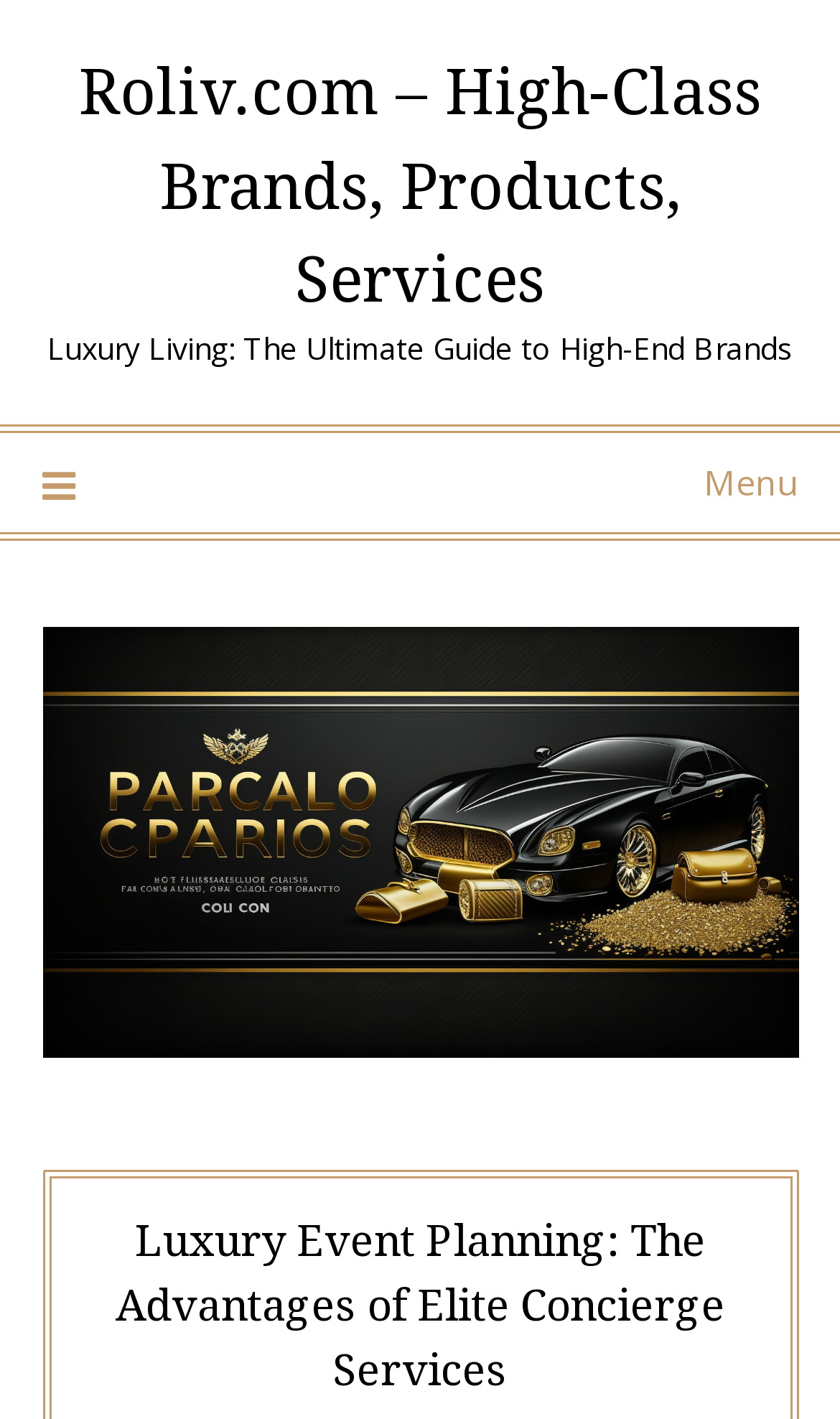Identify the first-level heading on the webpage and generate its text content.

Luxury Event Planning: The Advantages of Elite Concierge Services